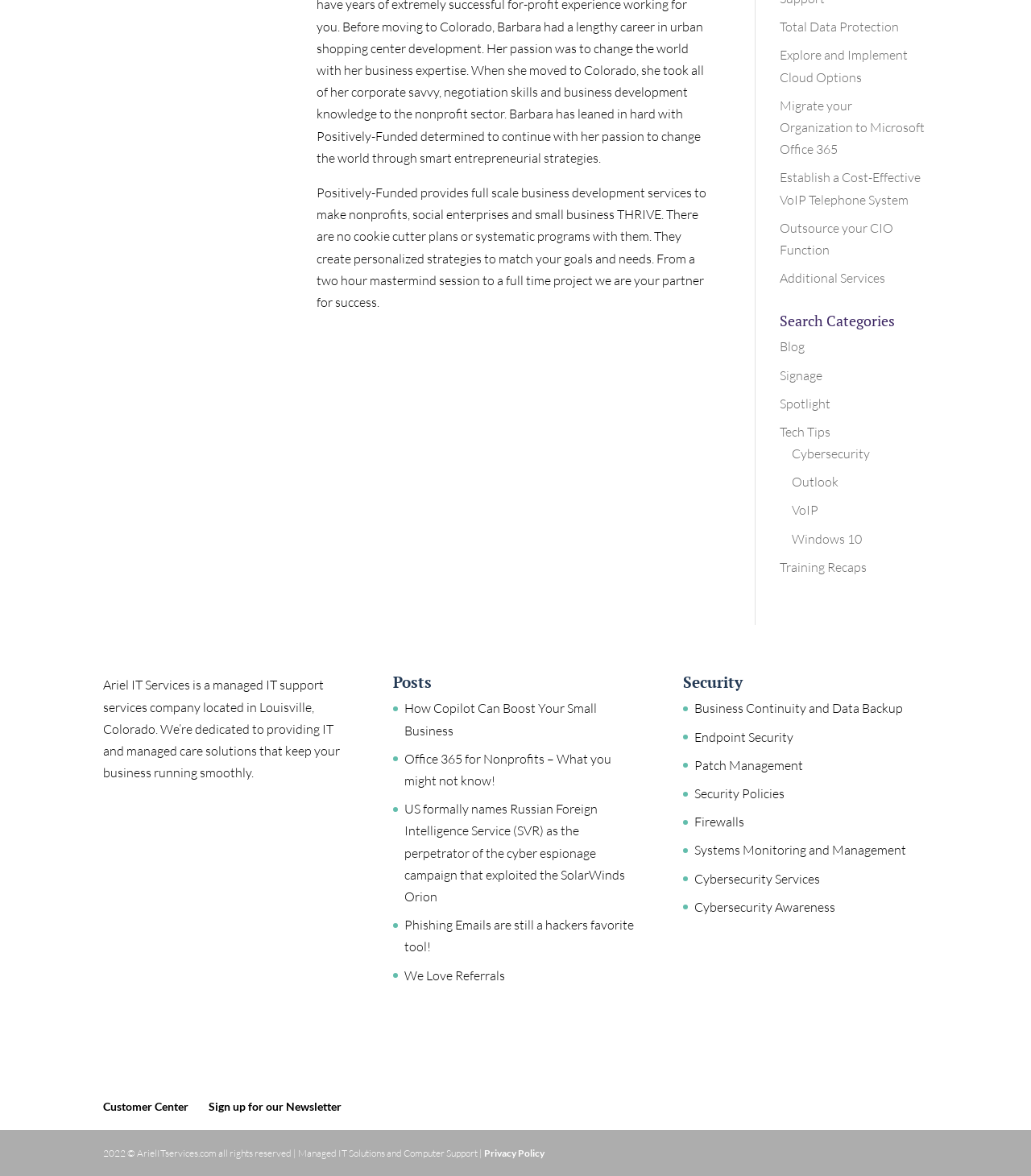Given the element description We Love Referrals, identify the bounding box coordinates for the UI element on the webpage screenshot. The format should be (top-left x, top-left y, bottom-right x, bottom-right y), with values between 0 and 1.

[0.392, 0.822, 0.49, 0.836]